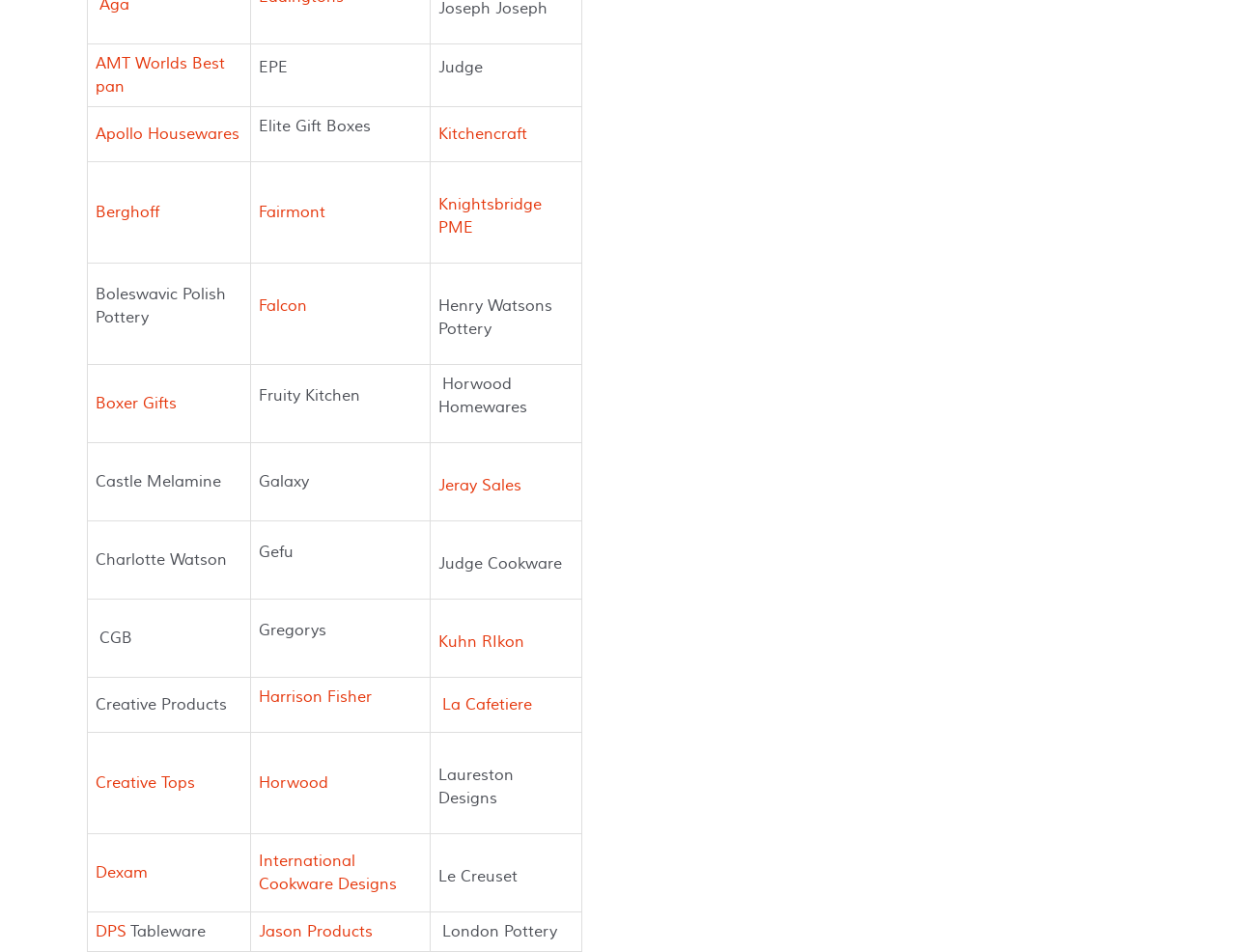Locate the bounding box coordinates of the area where you should click to accomplish the instruction: "Visit Apollo Housewares".

[0.077, 0.131, 0.194, 0.151]